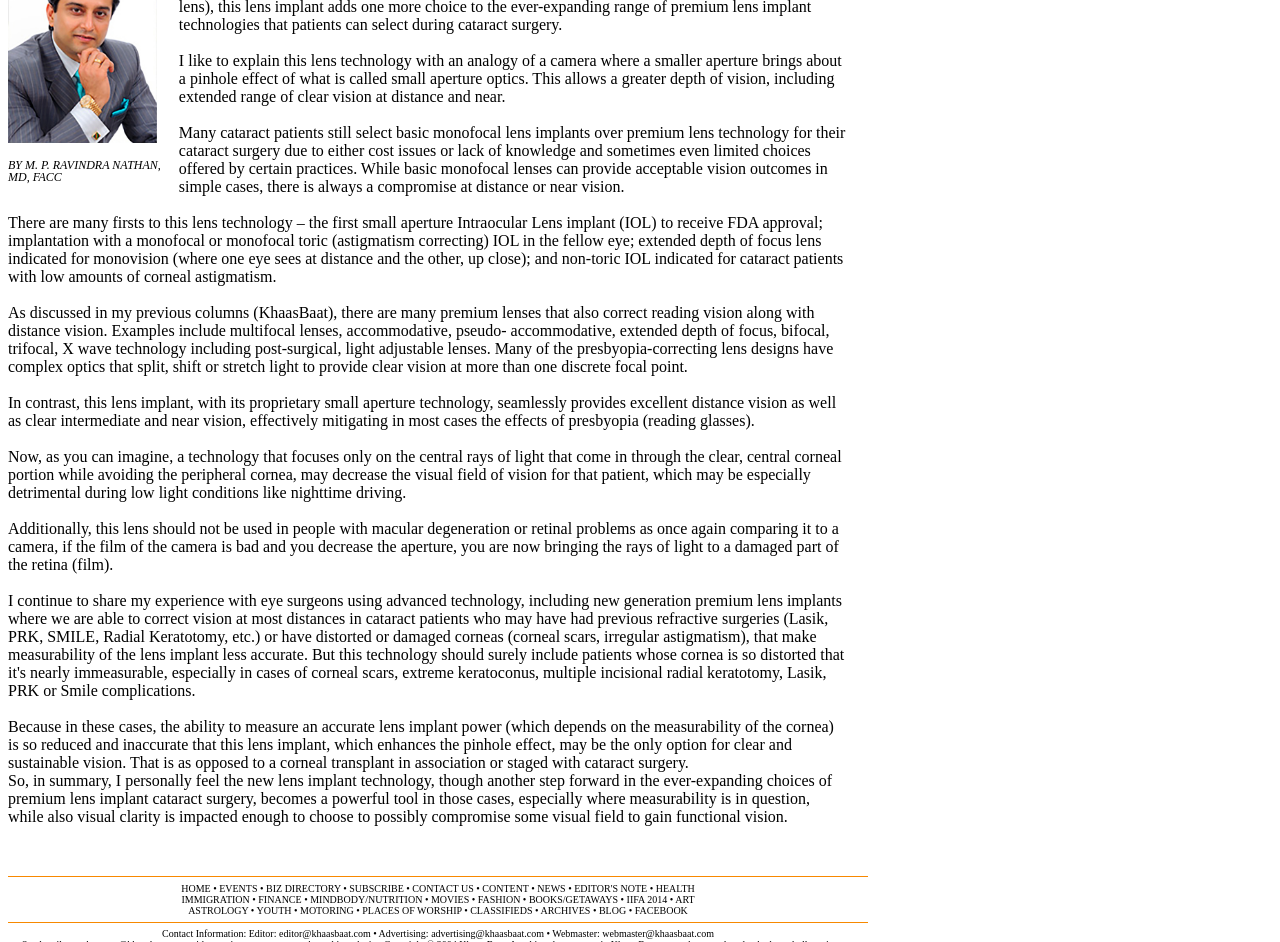Specify the bounding box coordinates of the element's region that should be clicked to achieve the following instruction: "Read the article by Dr. M. P. Ravindra Nathan". The bounding box coordinates consist of four float numbers between 0 and 1, in the format [left, top, right, bottom].

[0.006, 0.167, 0.126, 0.182]